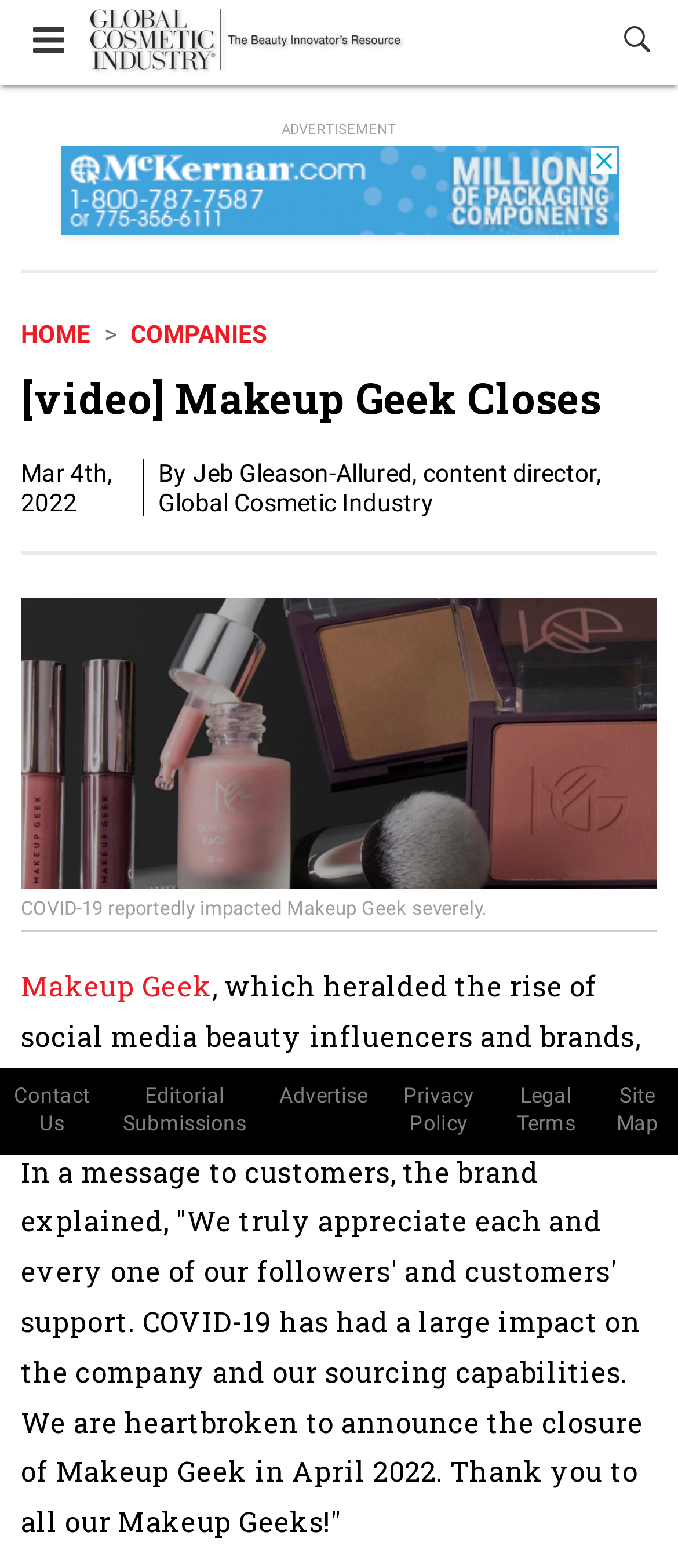Provide the bounding box coordinates of the HTML element this sentence describes: "alt="Global Cosmetic Industry"". The bounding box coordinates consist of four float numbers between 0 and 1, i.e., [left, top, right, bottom].

[0.133, 0.006, 0.589, 0.044]